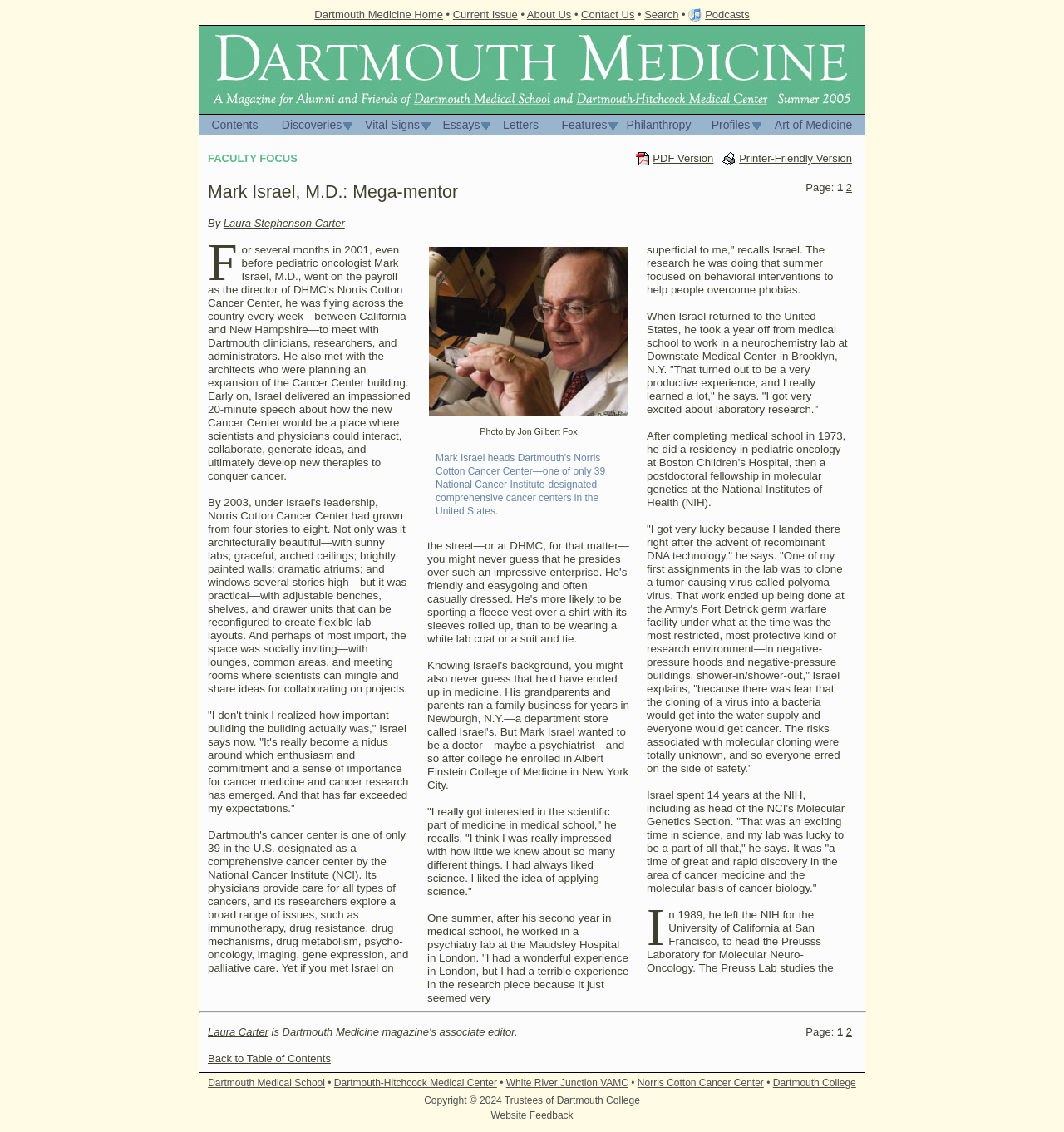What is the topic of the article?
Answer with a single word or phrase, using the screenshot for reference.

Cancer medicine and research